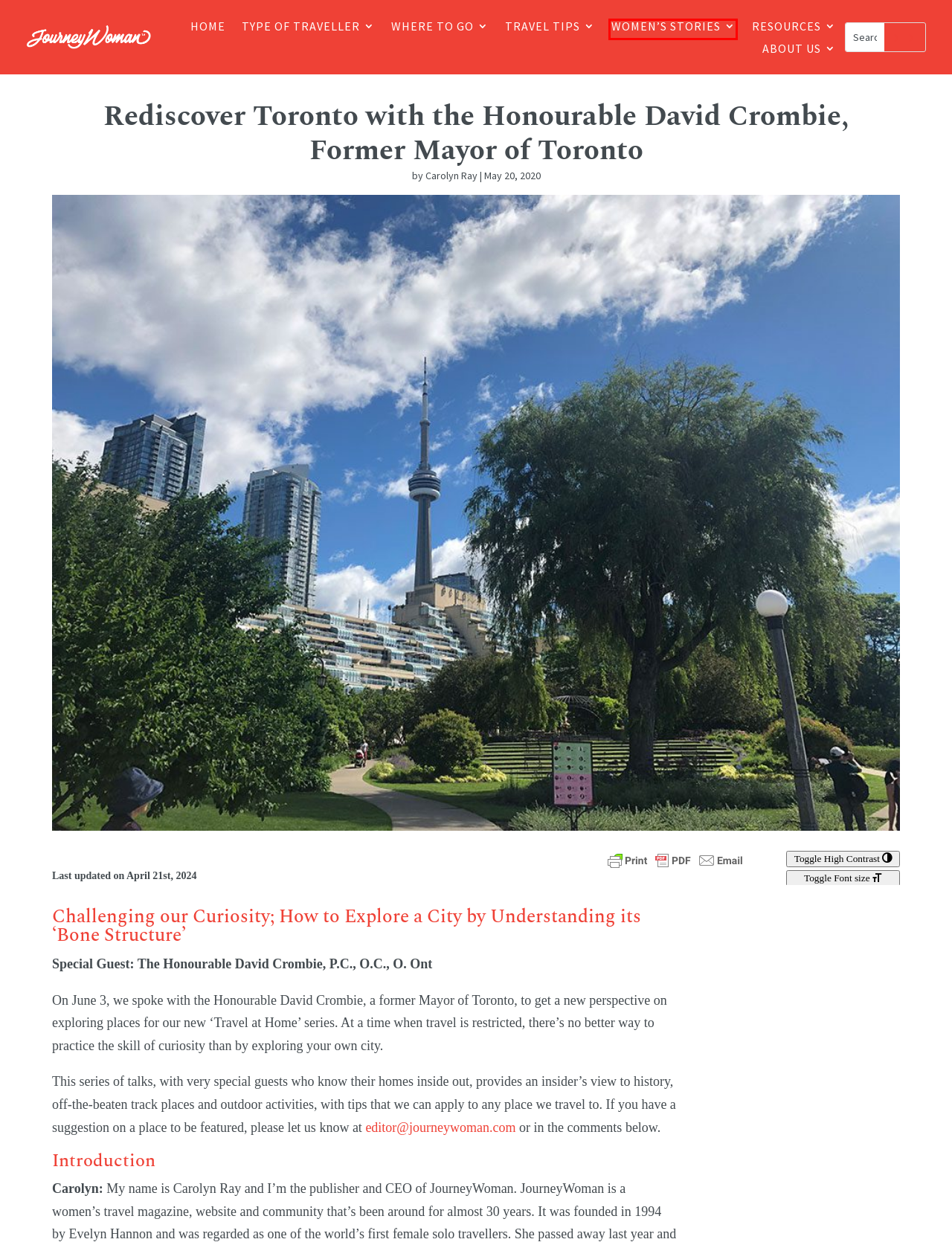You are given a screenshot of a webpage with a red rectangle bounding box around a UI element. Select the webpage description that best matches the new webpage after clicking the element in the bounding box. Here are the candidates:
A. Editor
B. Solo Travel Safety for Women Over 50 - JourneyWoman
C. Solo Travel Stories - Features - JourneyWoman.com
D. JourneyWoman | Solo Travel for Women Over 50
E. Type of Traveller - JourneyWoman
F. Best Countries for Women Over 50- JourneyWoman.com
G. Solo Travel Tips - JourneyWoman
H. Kensington Market - Home

C